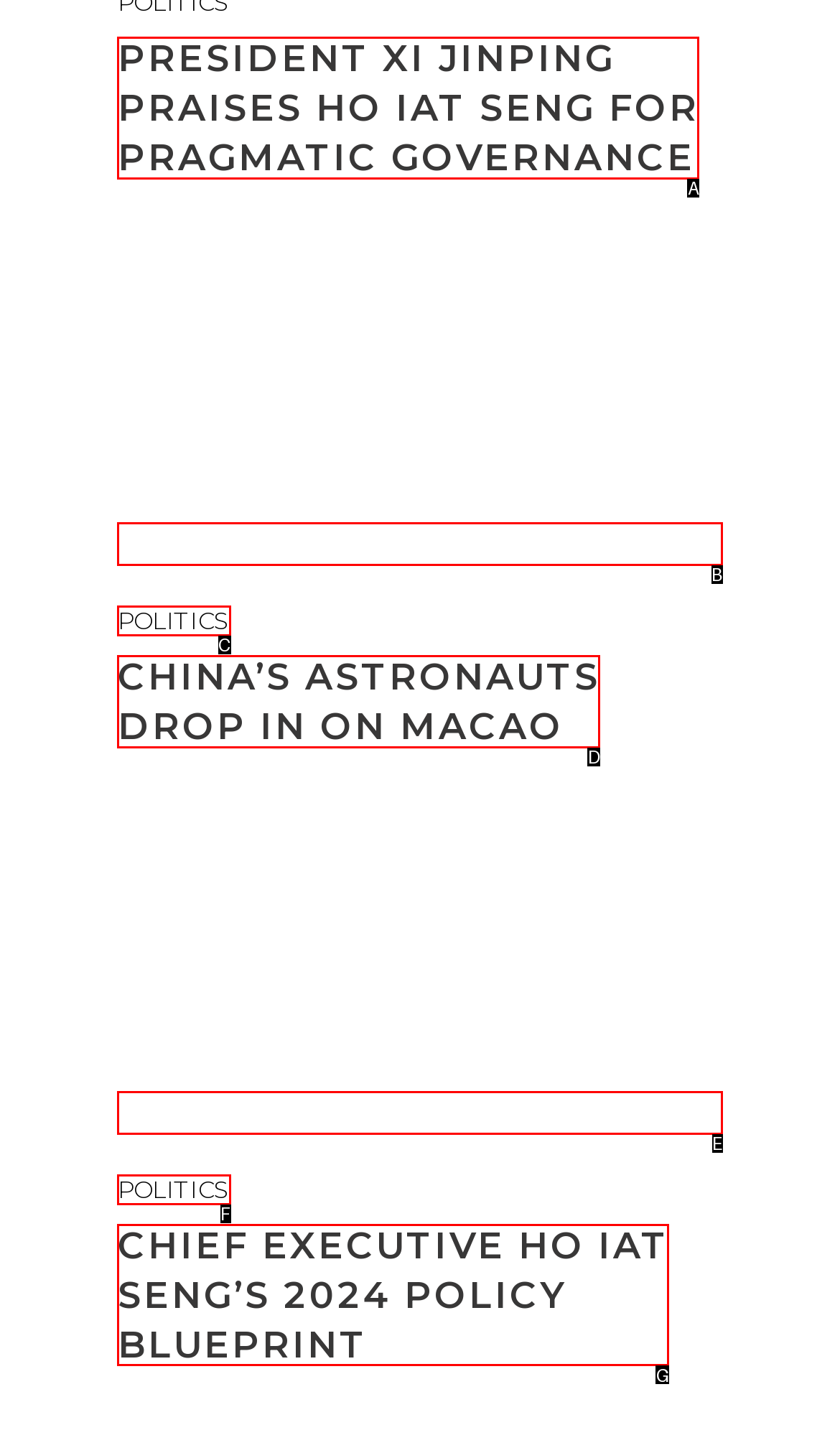Determine which option matches the element description: Politics
Answer using the letter of the correct option.

C